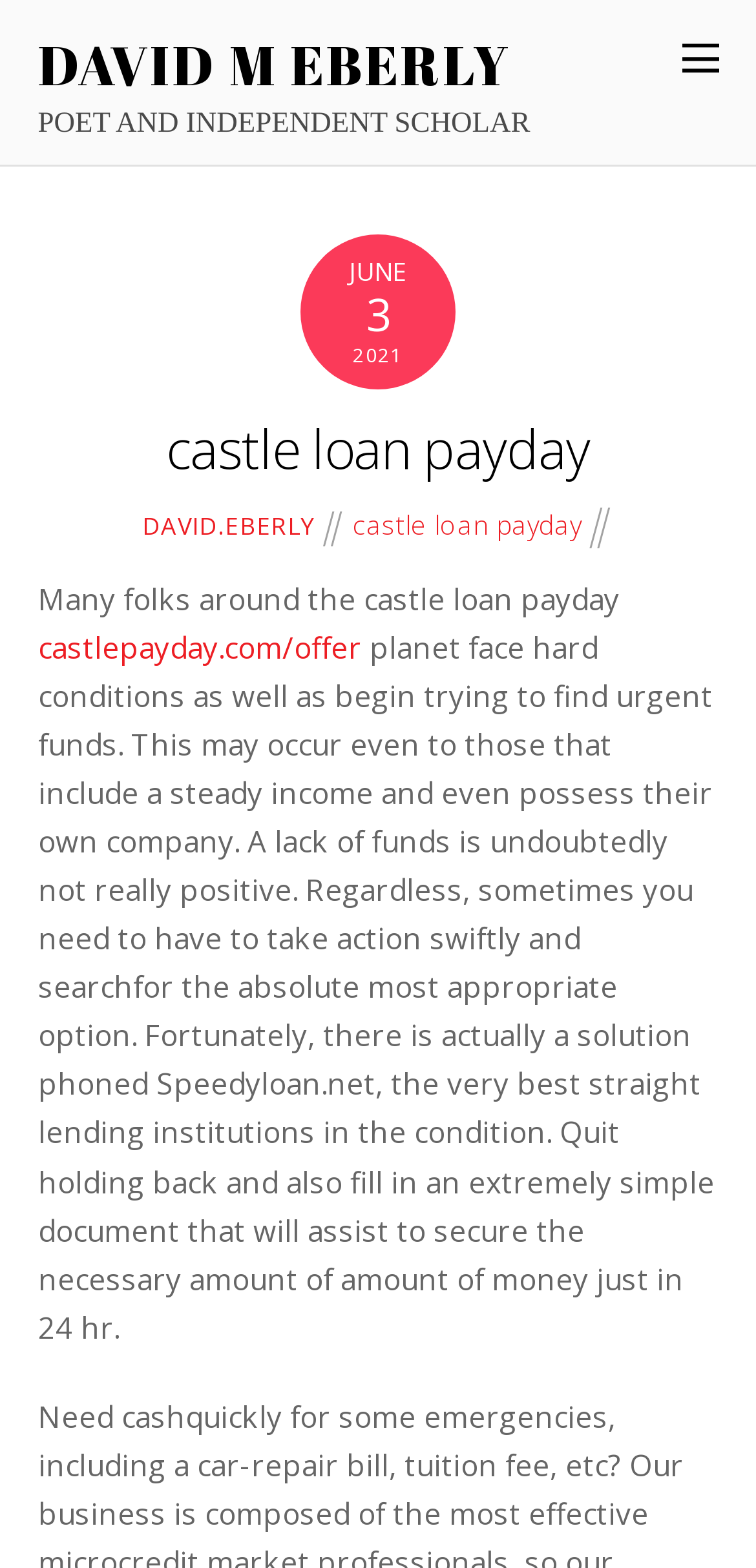Answer the following query concisely with a single word or phrase:
What is the problem faced by people mentioned in the text?

Lack of funds